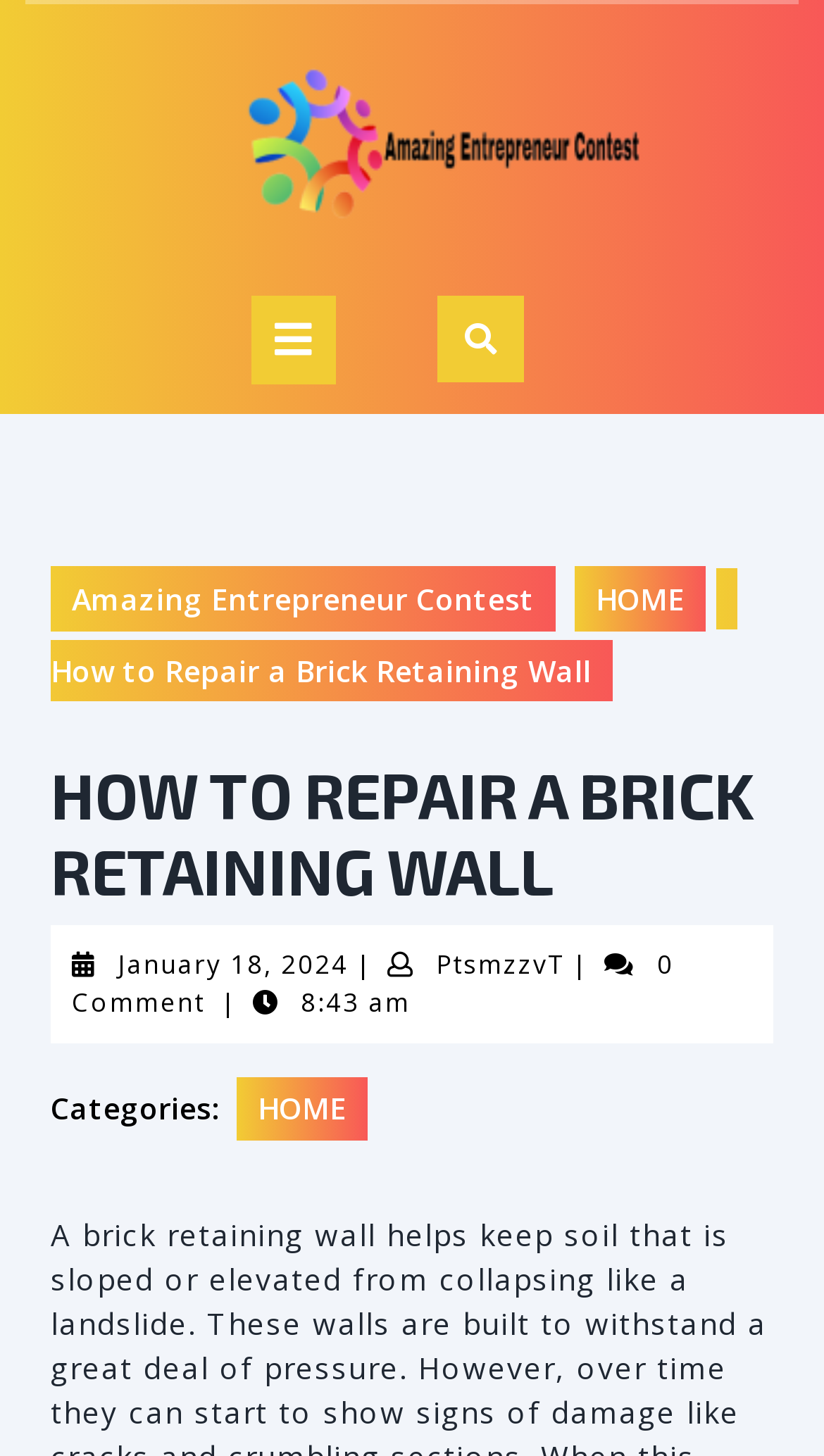How many comments are there on this article?
Based on the screenshot, provide a one-word or short-phrase response.

0